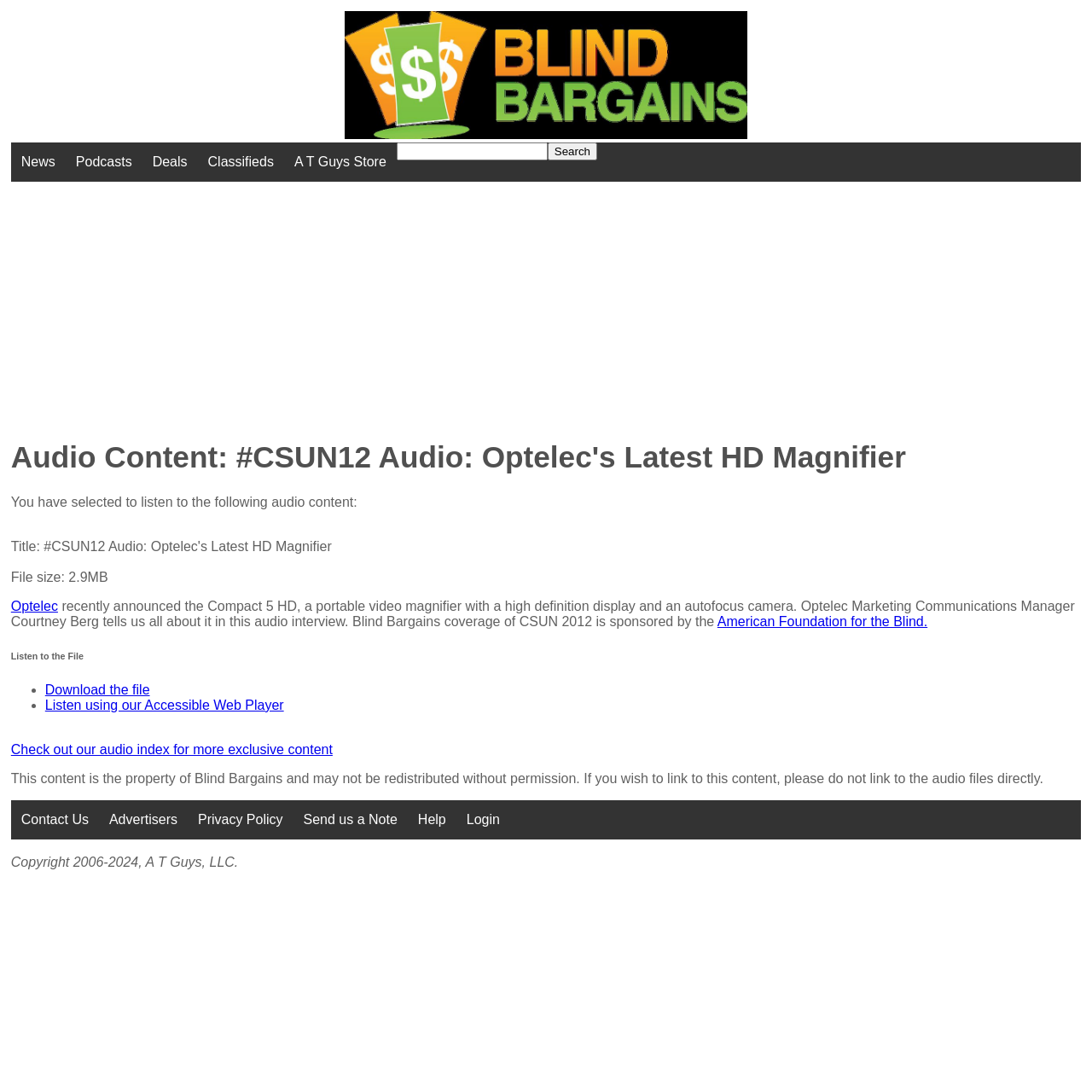Please examine the image and answer the question with a detailed explanation:
What is the name of the company that announced the Compact 5 HD?

The answer can be found in the paragraph of text that describes the audio content. It states that 'Optelec recently announced the Compact 5 HD, a portable video magnifier with a high definition display and an autofocus camera.'